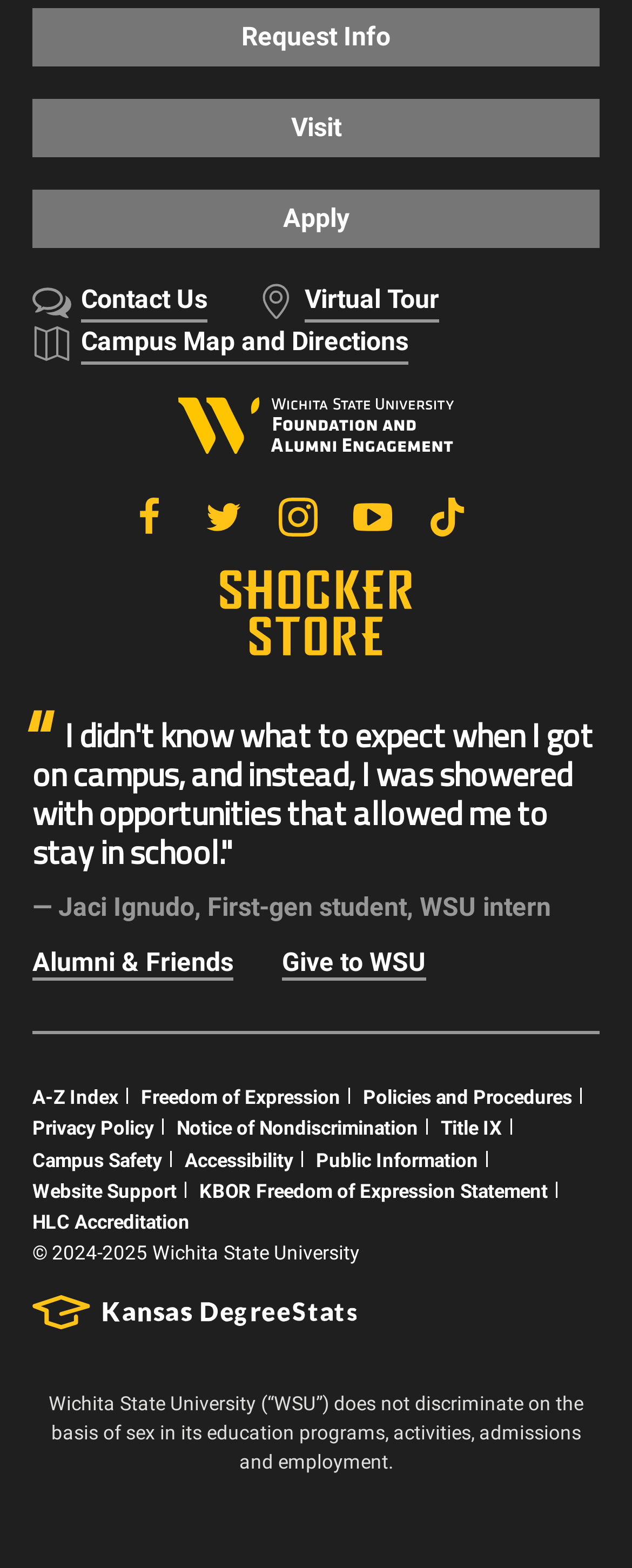What is the text below the 'Shocker Store' link?
Answer the question with a detailed explanation, including all necessary information.

The text below the 'Shocker Store' link is a blockquote with the text 'Jaci Ignudo, First-gen student, WSU intern' which is located at the middle of the webpage with a bounding box of [0.092, 0.569, 0.872, 0.588].